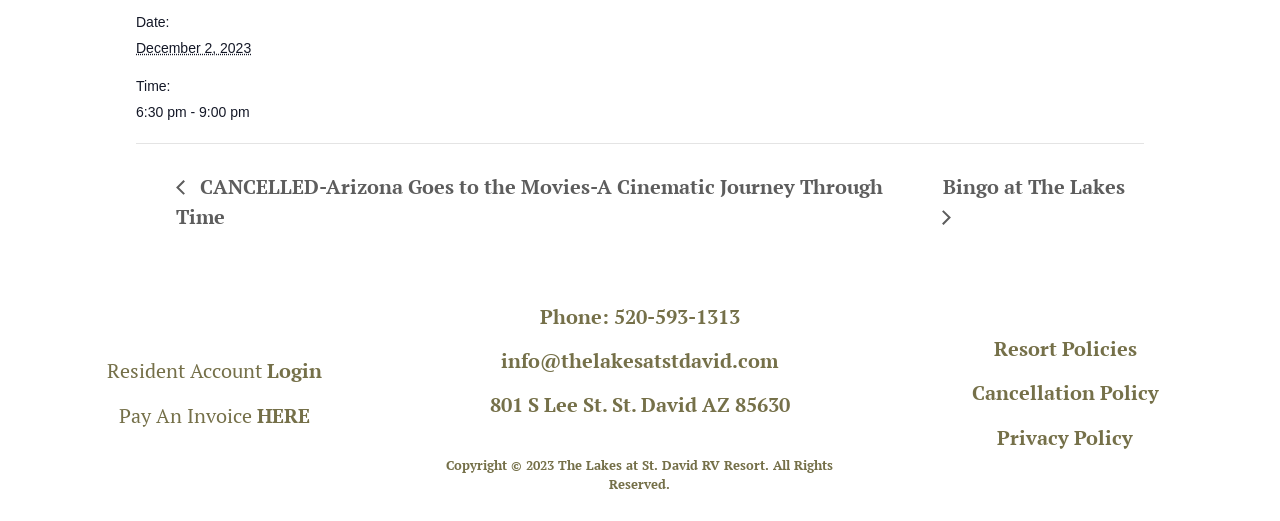Determine the bounding box for the described UI element: "info@thelakesatstdavid.com".

[0.392, 0.666, 0.608, 0.718]